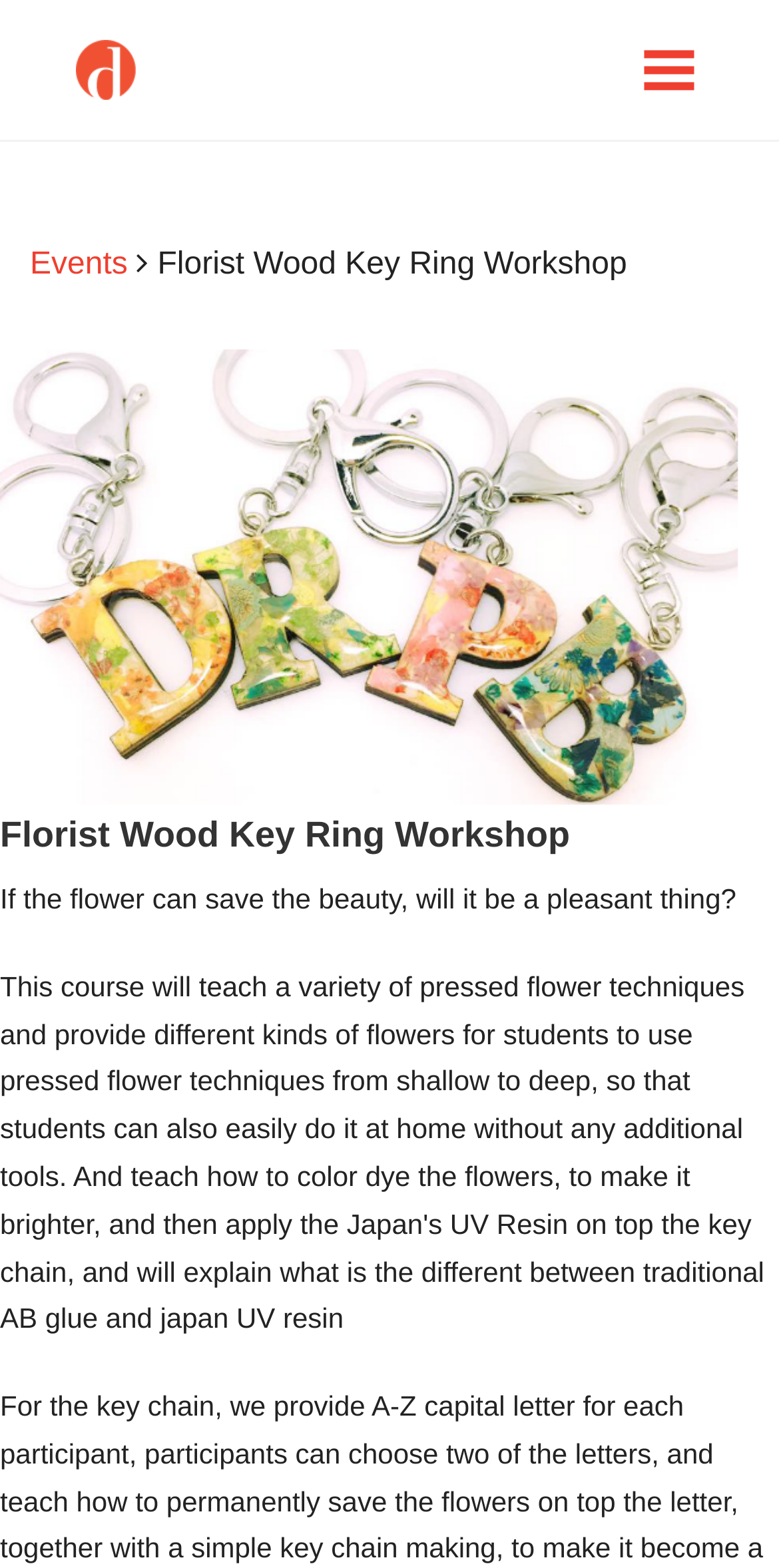What is the title of the event?
Please answer the question with as much detail as possible using the screenshot.

The title of the event can be found in the heading element, which reads 'Florist Wood Key Ring Workshop'. This event is also accompanied by an image and a brief description.